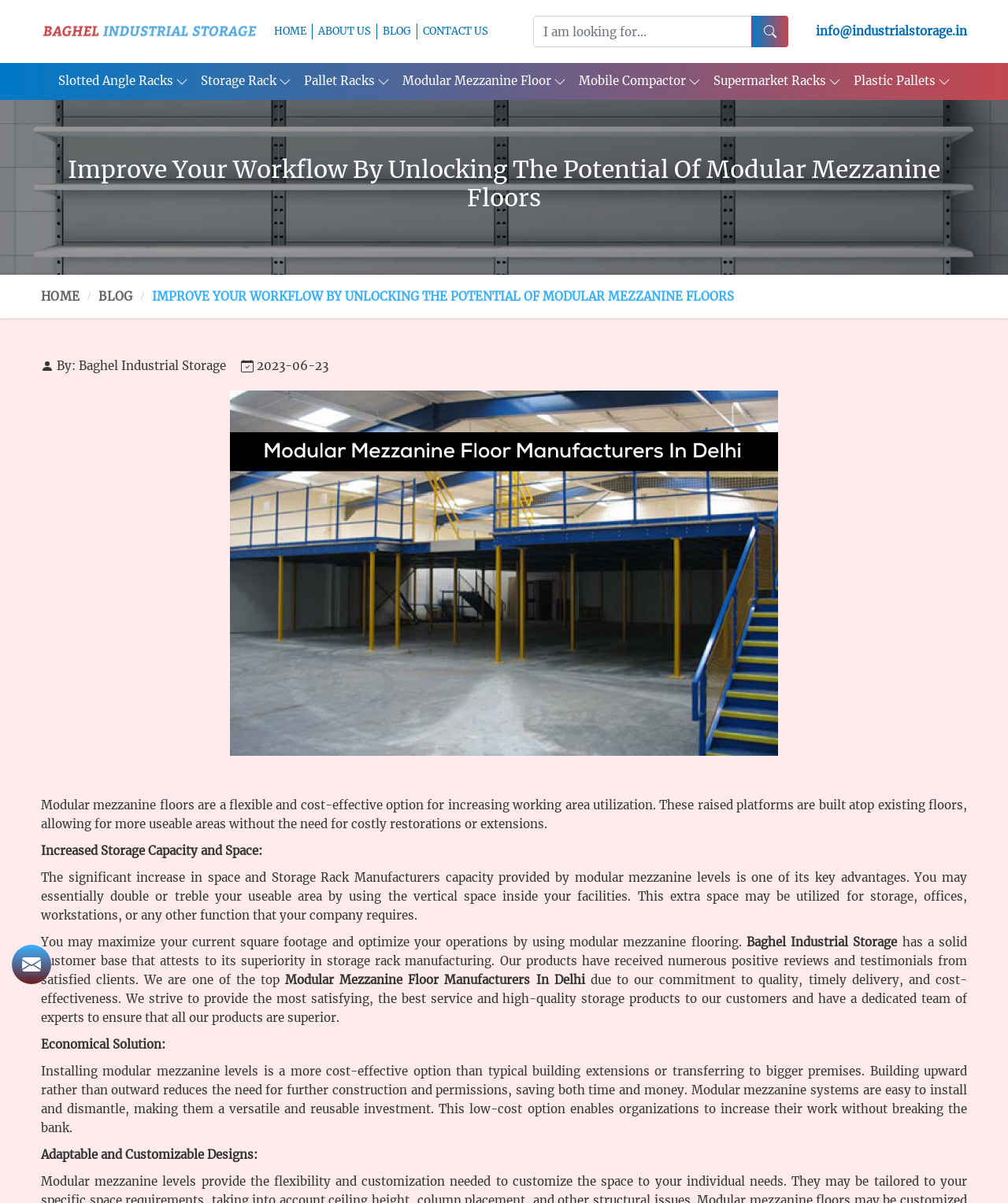What is the purpose of the search bar on this webpage?
Look at the image and answer with only one word or phrase.

To search for products or services